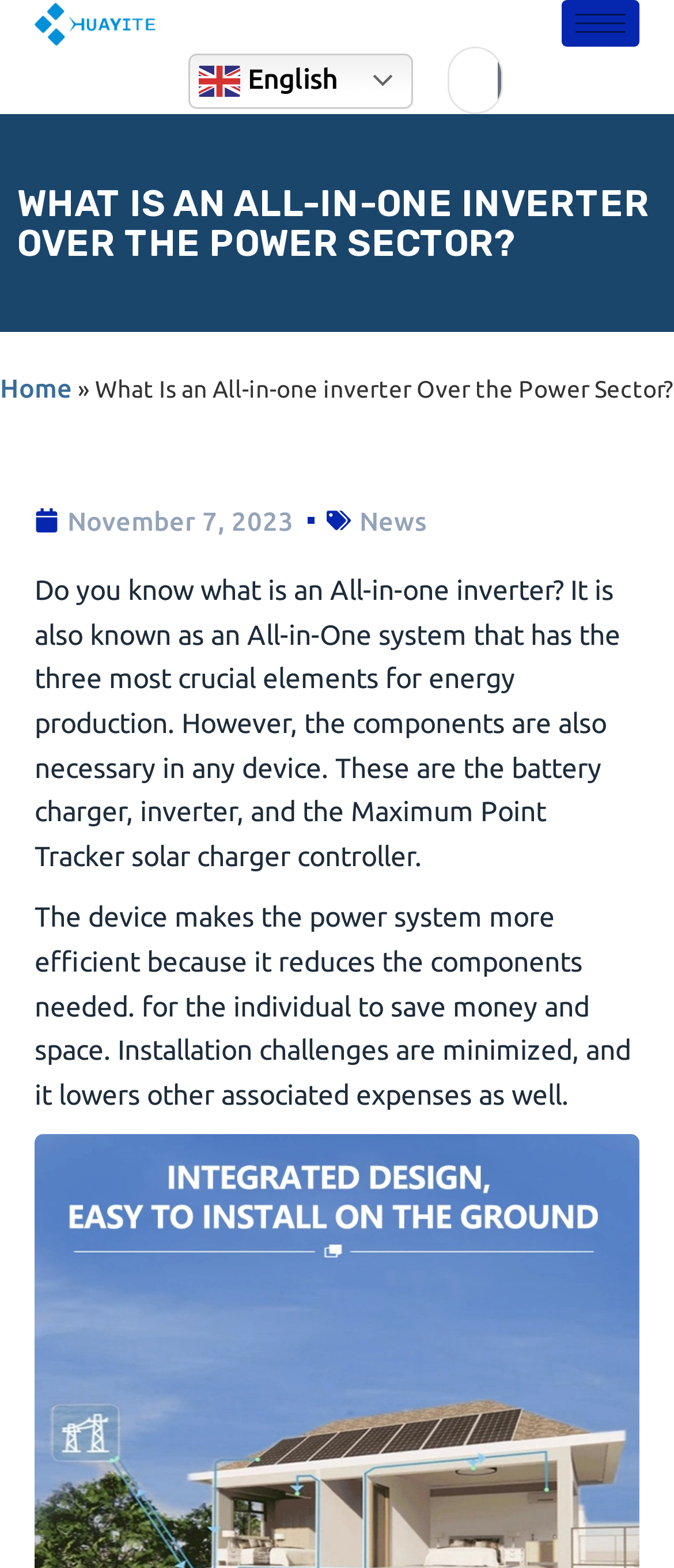Answer the question below with a single word or a brief phrase: 
What is the name of the company?

HUAYITE